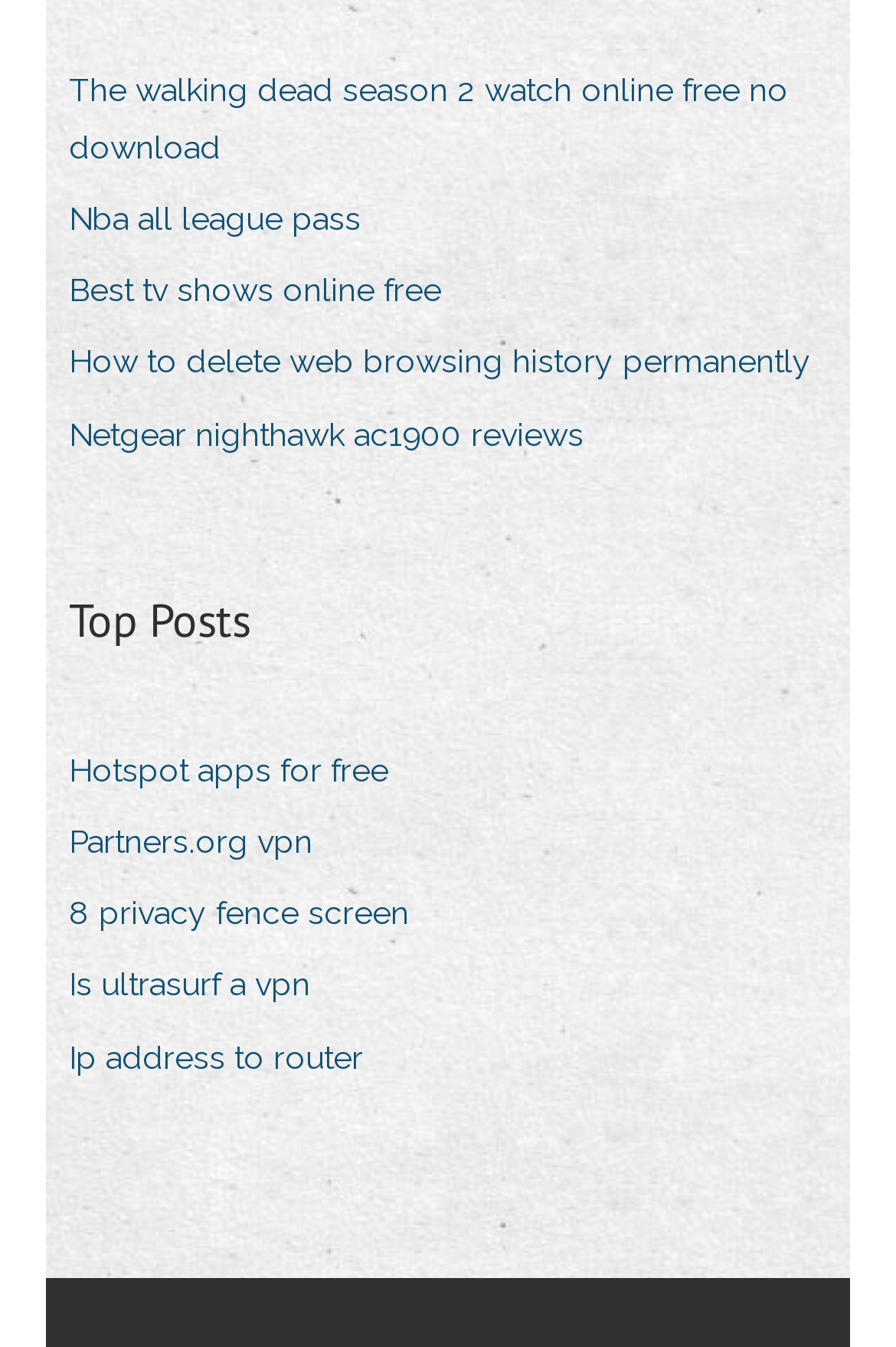Identify the bounding box coordinates of the specific part of the webpage to click to complete this instruction: "Learn about '8 privacy fence screen'".

[0.077, 0.656, 0.495, 0.702]